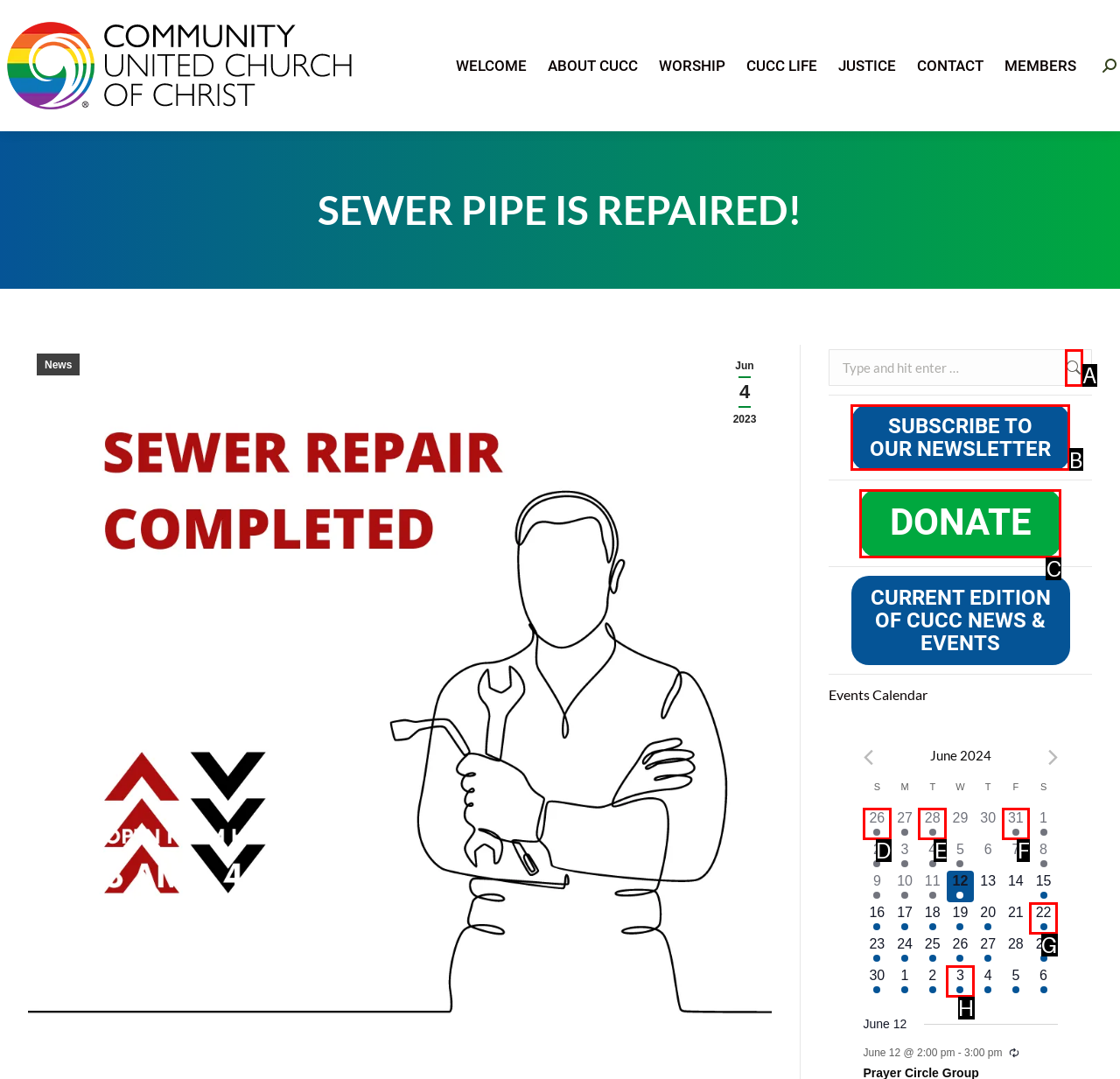To achieve the task: Start a 30-day free trial, which HTML element do you need to click?
Respond with the letter of the correct option from the given choices.

None